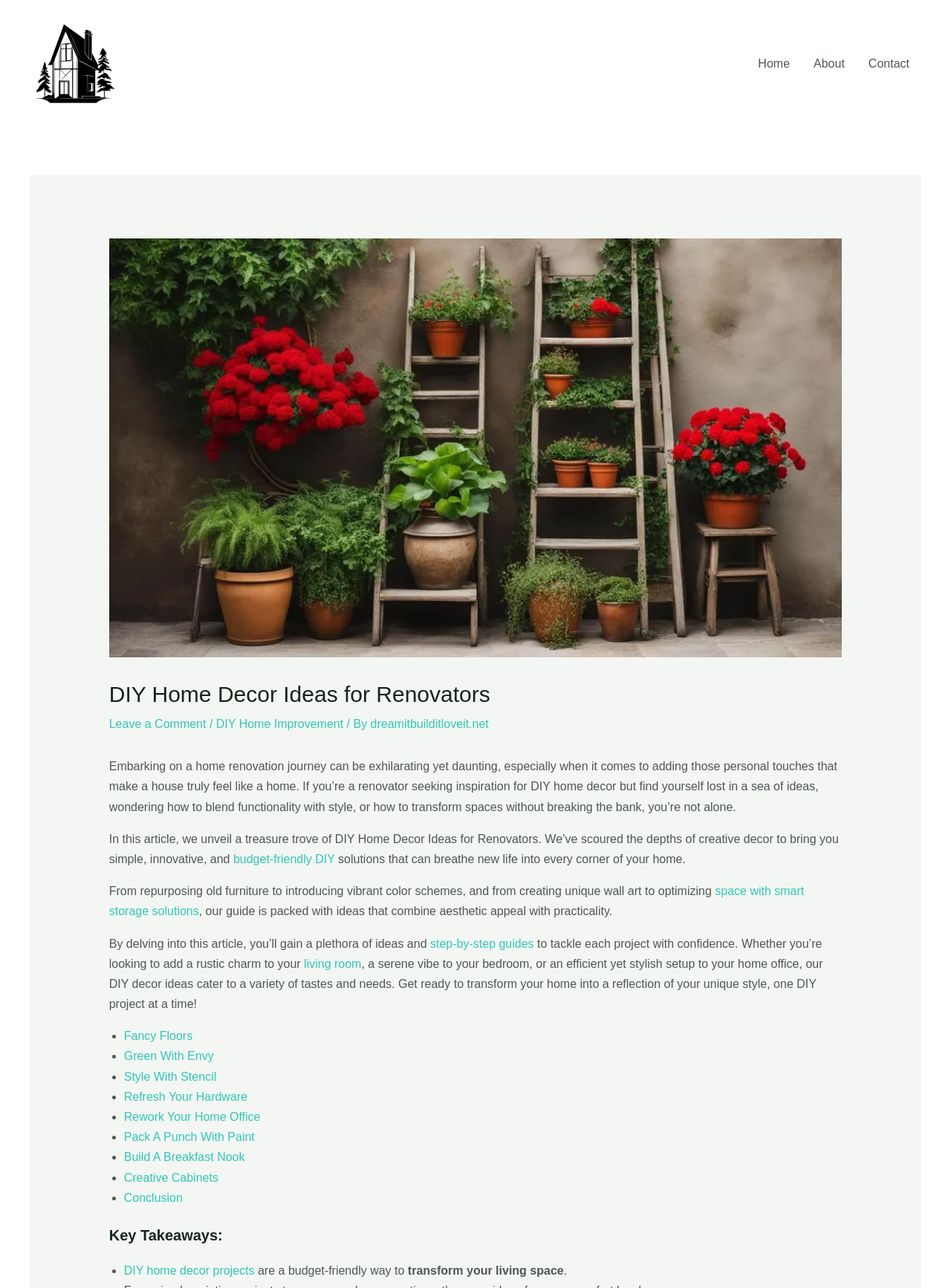Can you find and provide the main heading text of this webpage?

DIY Home Decor Ideas for Renovators